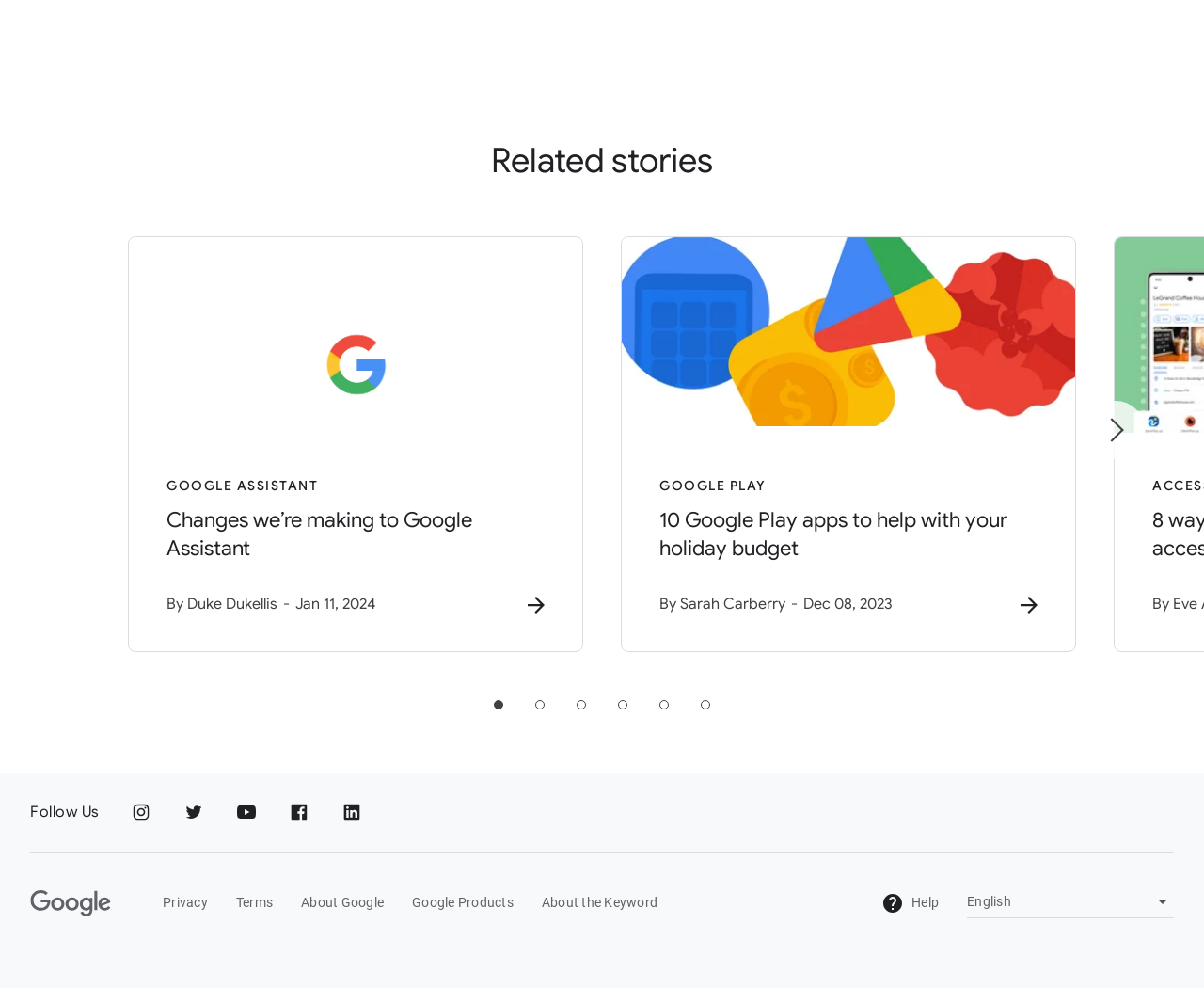What is the purpose of the 'Next' button?
Using the image as a reference, answer the question with a short word or phrase.

To navigate to the next page